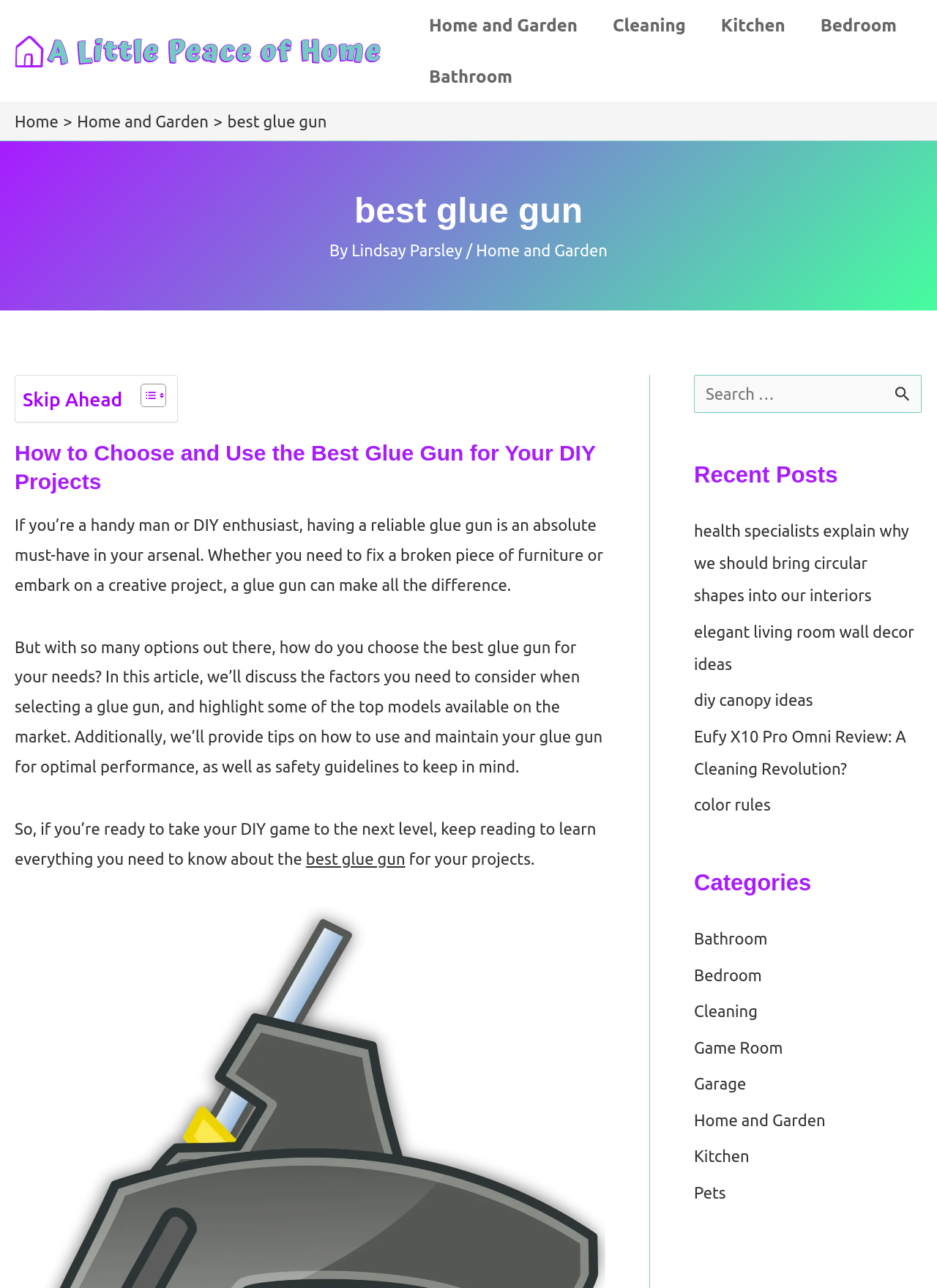Determine the bounding box coordinates of the element's region needed to click to follow the instruction: "Search for something". Provide these coordinates as four float numbers between 0 and 1, formatted as [left, top, right, bottom].

[0.741, 0.291, 0.984, 0.321]